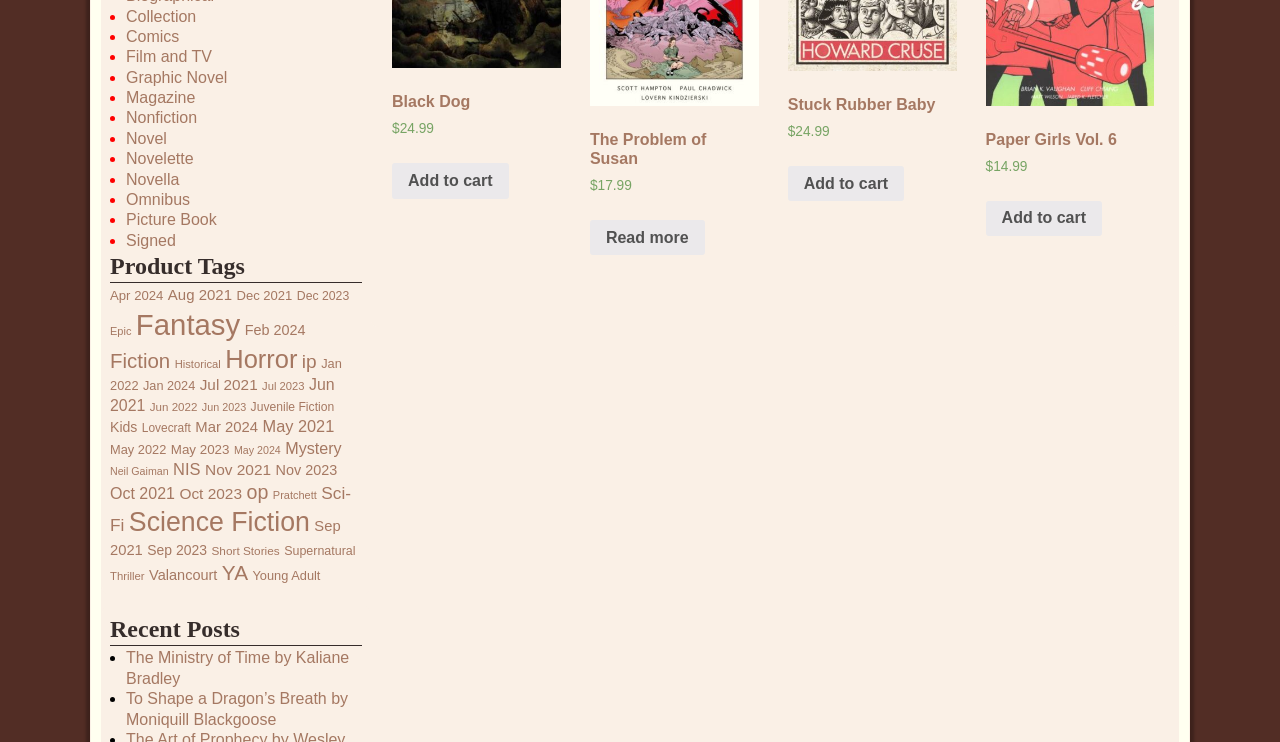Please predict the bounding box coordinates of the element's region where a click is necessary to complete the following instruction: "Add 'Black Dog' to your cart". The coordinates should be represented by four float numbers between 0 and 1, i.e., [left, top, right, bottom].

[0.306, 0.219, 0.397, 0.268]